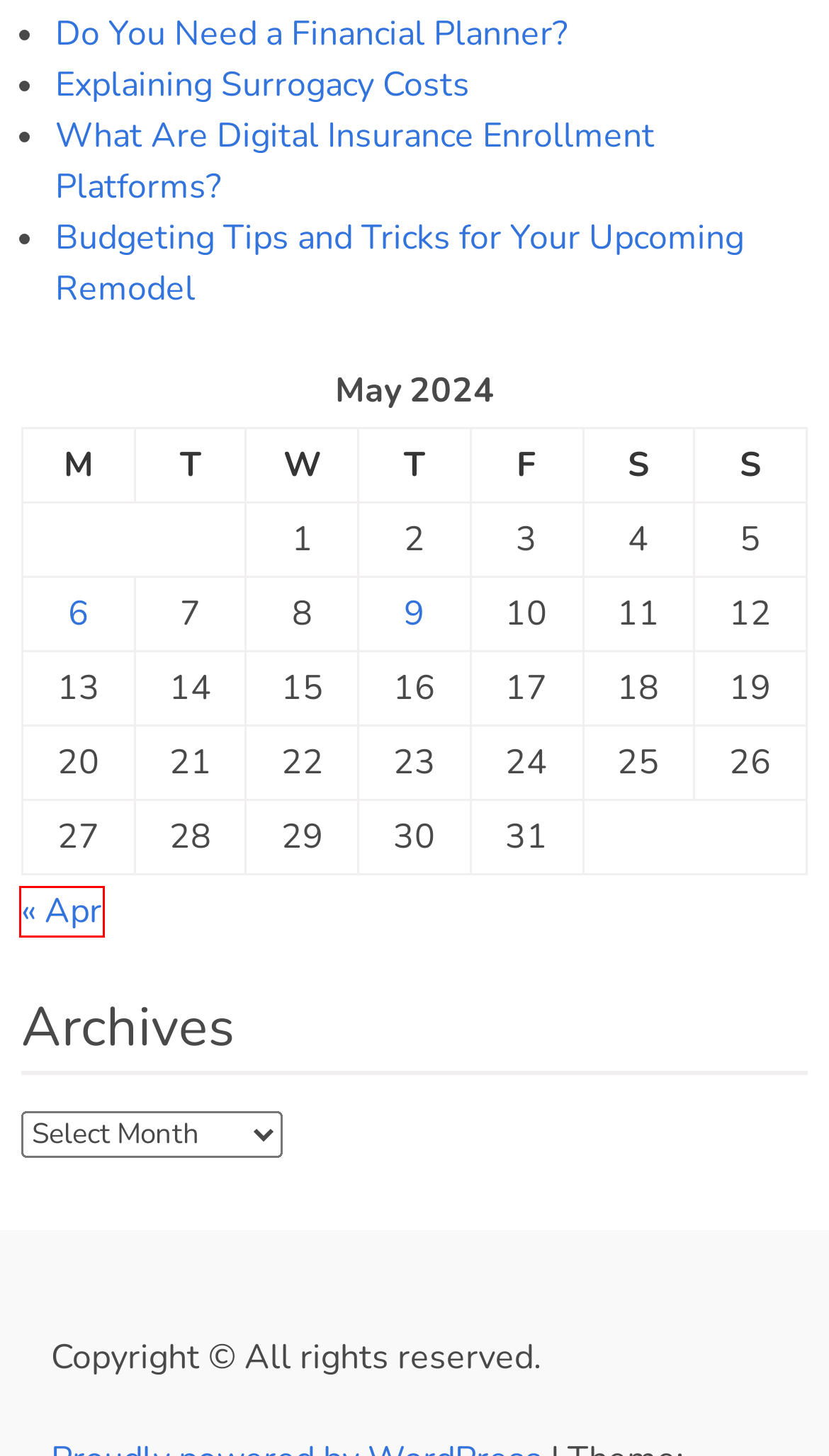Look at the given screenshot of a webpage with a red rectangle bounding box around a UI element. Pick the description that best matches the new webpage after clicking the element highlighted. The descriptions are:
A. Blog Tool, Publishing Platform, and CMS – WordPress.org
B. Log In ‹  — WordPress
C. May 6, 2024 -
D. April 2024 -
E. Budgeting Tips and Tricks for Your Upcoming Remodel -
F. What Are Digital Insurance Enrollment Platforms? -
G. Do You Need a Financial Planner? -
H. May 9, 2024 -

D